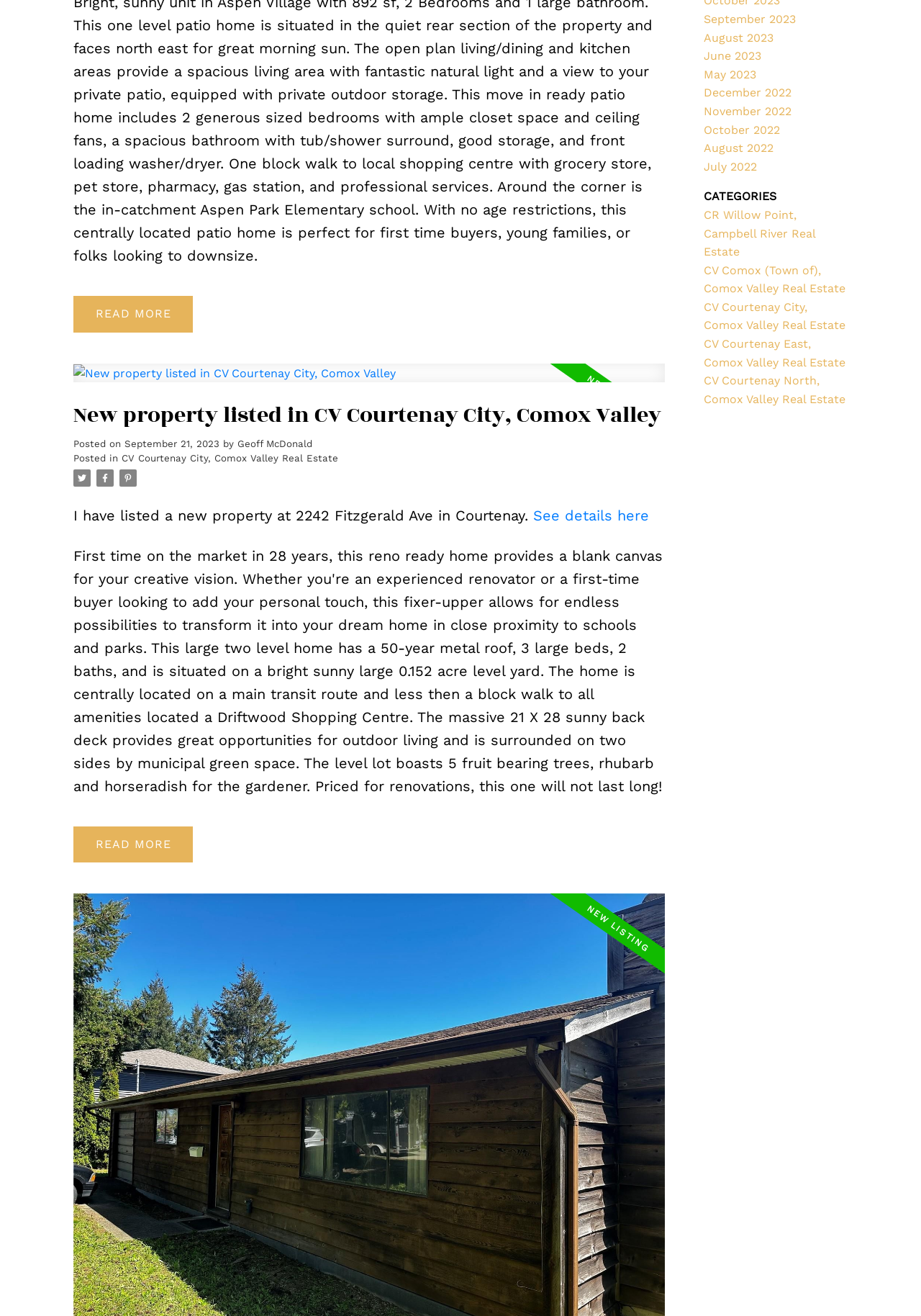Find the bounding box of the element with the following description: "See details here". The coordinates must be four float numbers between 0 and 1, formatted as [left, top, right, bottom].

[0.579, 0.385, 0.705, 0.398]